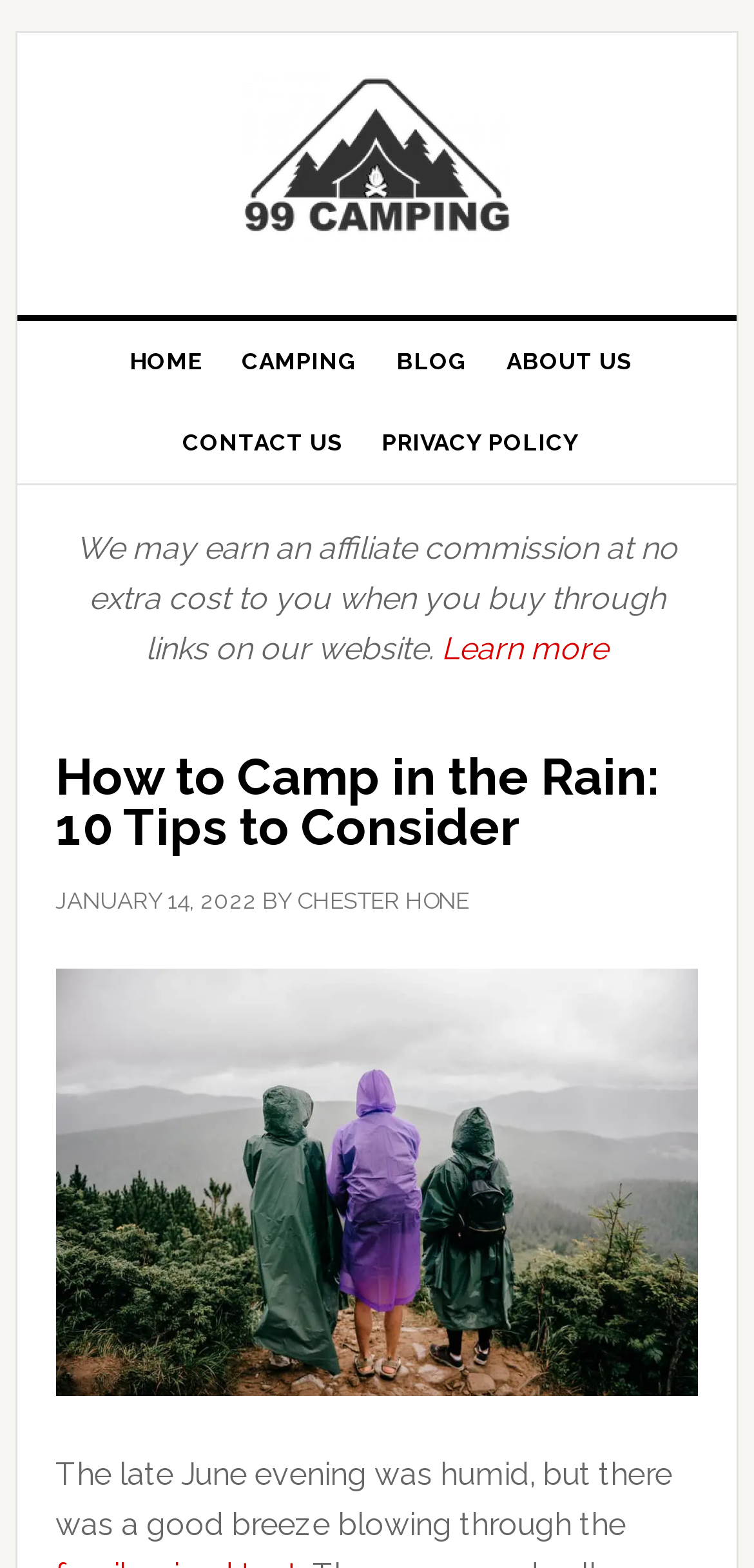Who is the author of the article?
Answer the question with a detailed and thorough explanation.

I determined the author of the article by looking at the static text element with the text 'CHESTER HONE' within the header element, which is likely the author's name.